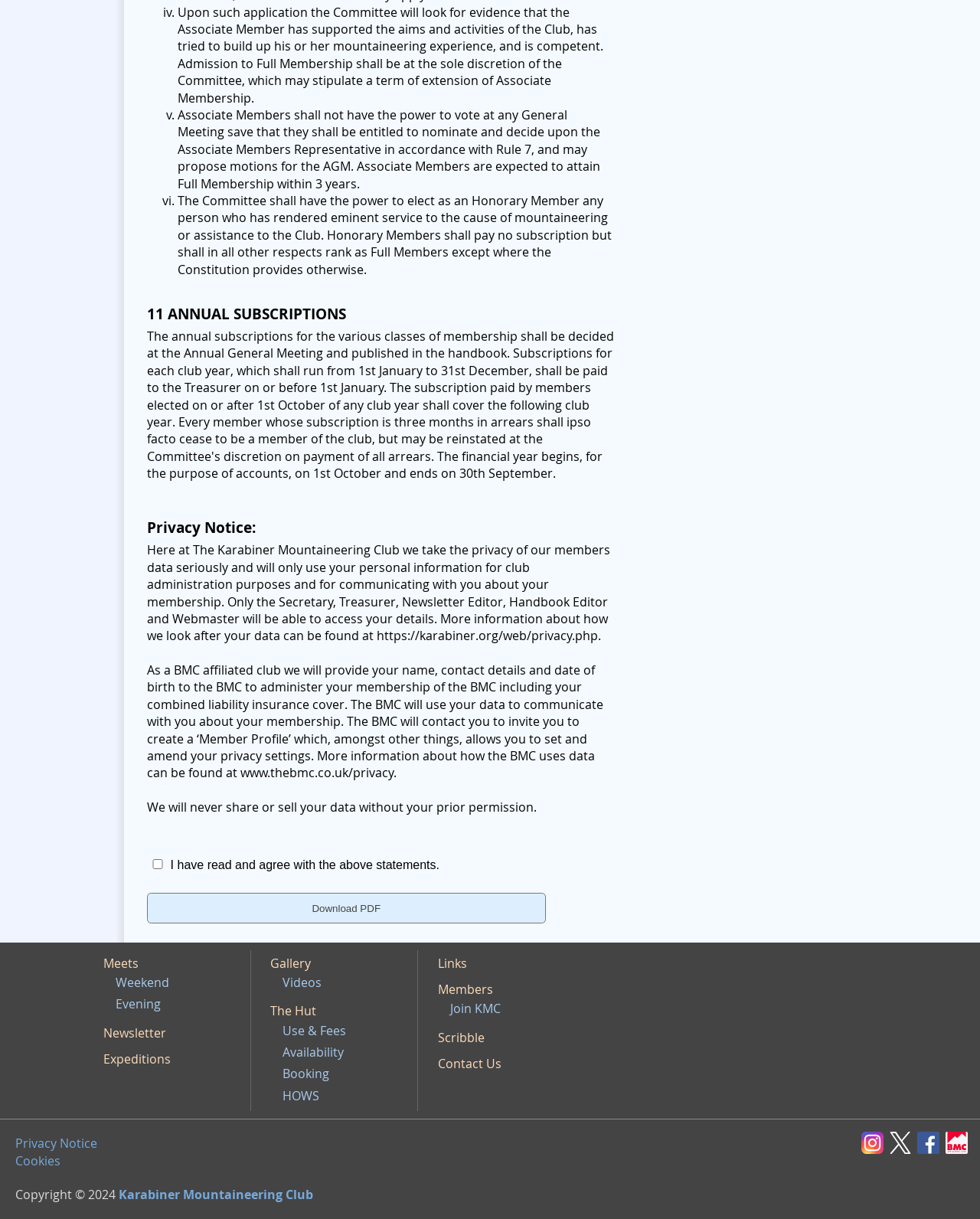What is the purpose of providing personal information?
Using the picture, provide a one-word or short phrase answer.

For club administration purposes